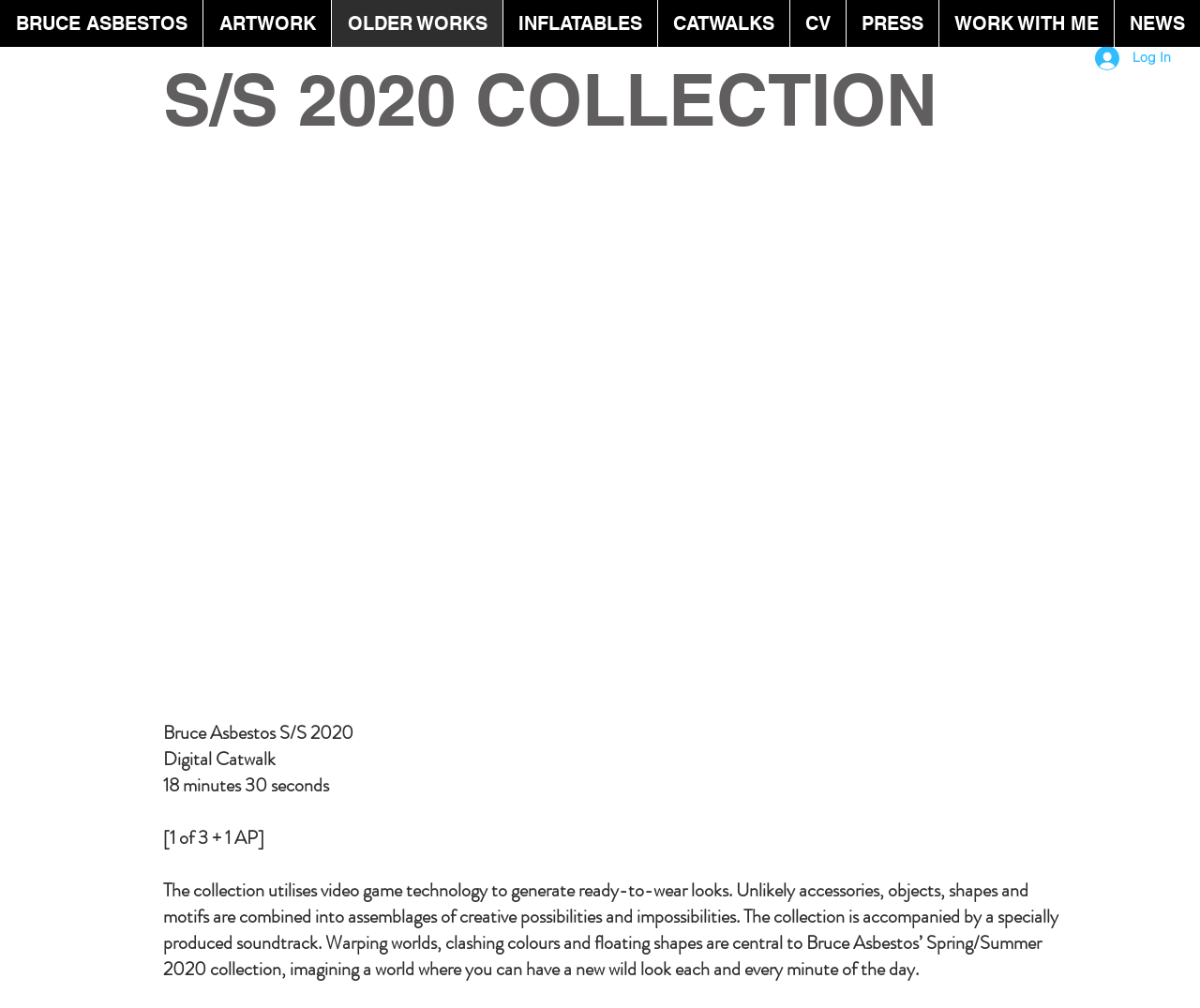Determine the bounding box coordinates of the section I need to click to execute the following instruction: "Read the NEWS section". Provide the coordinates as four float numbers between 0 and 1, i.e., [left, top, right, bottom].

[0.928, 0.0, 1.0, 0.047]